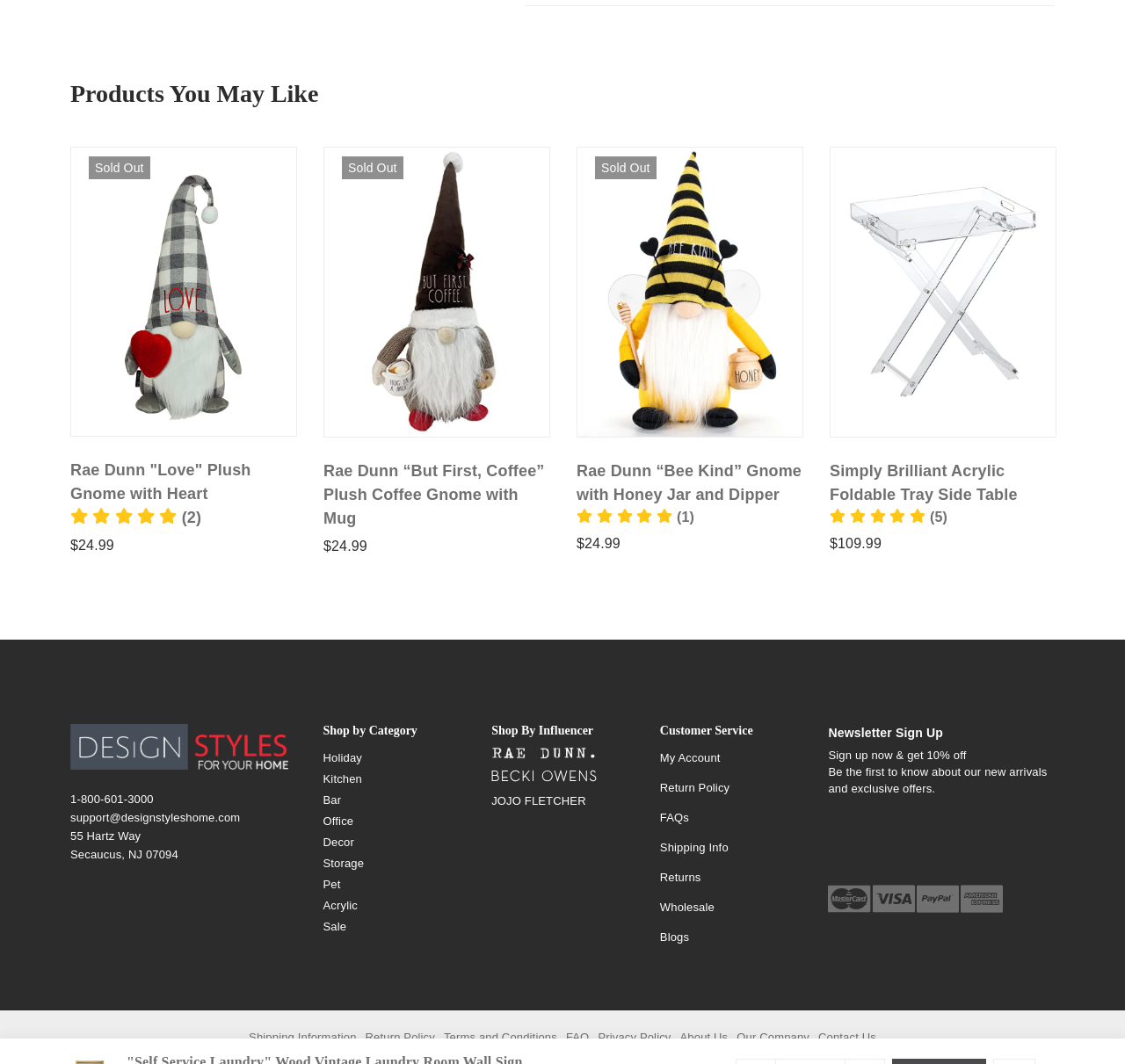Predict the bounding box of the UI element that fits this description: "Rae Dunn".

[0.437, 0.702, 0.531, 0.715]